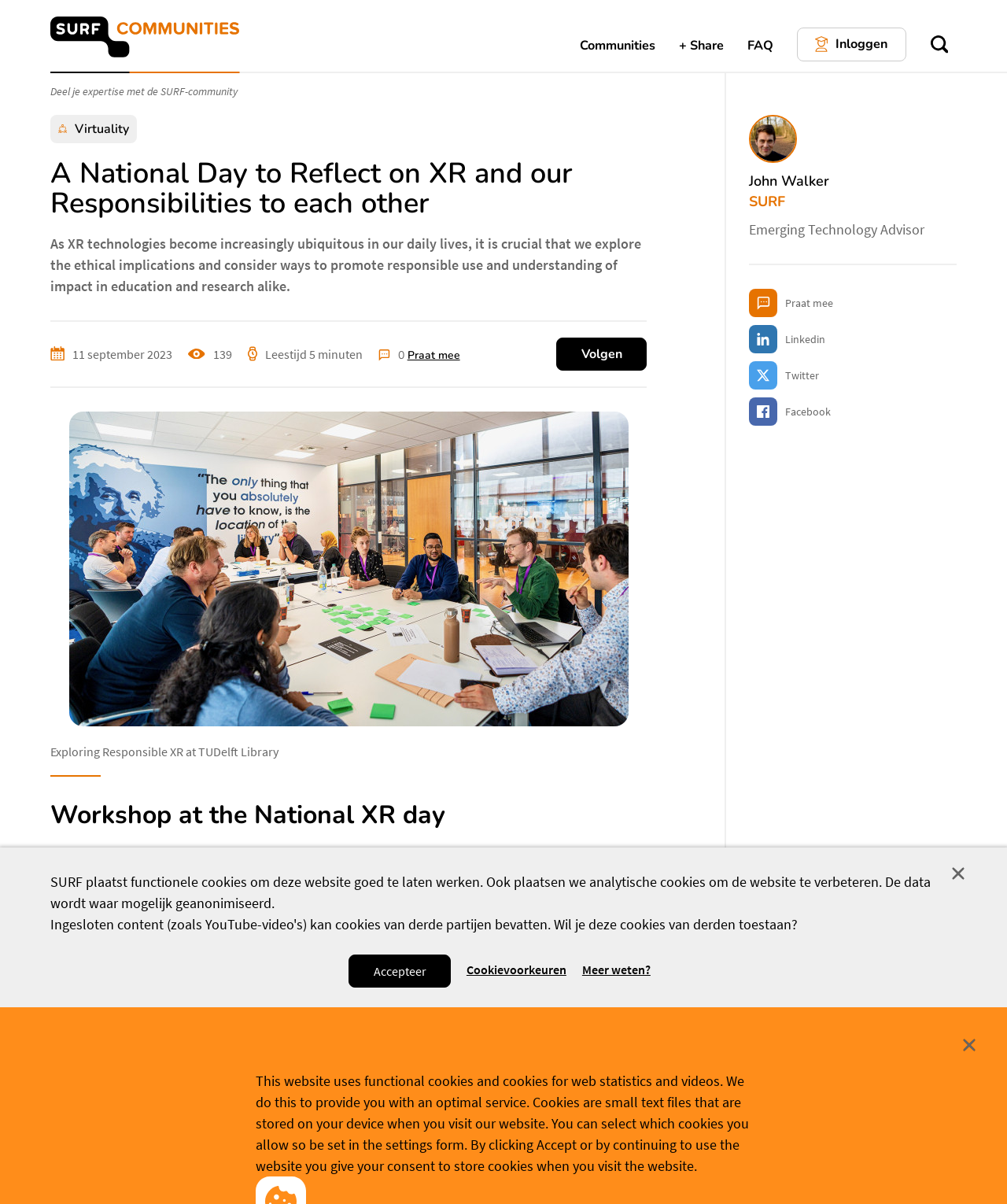Show the bounding box coordinates for the element that needs to be clicked to execute the following instruction: "Click 'relationship with the intended parents'". Provide the coordinates in the form of four float numbers between 0 and 1, i.e., [left, top, right, bottom].

None